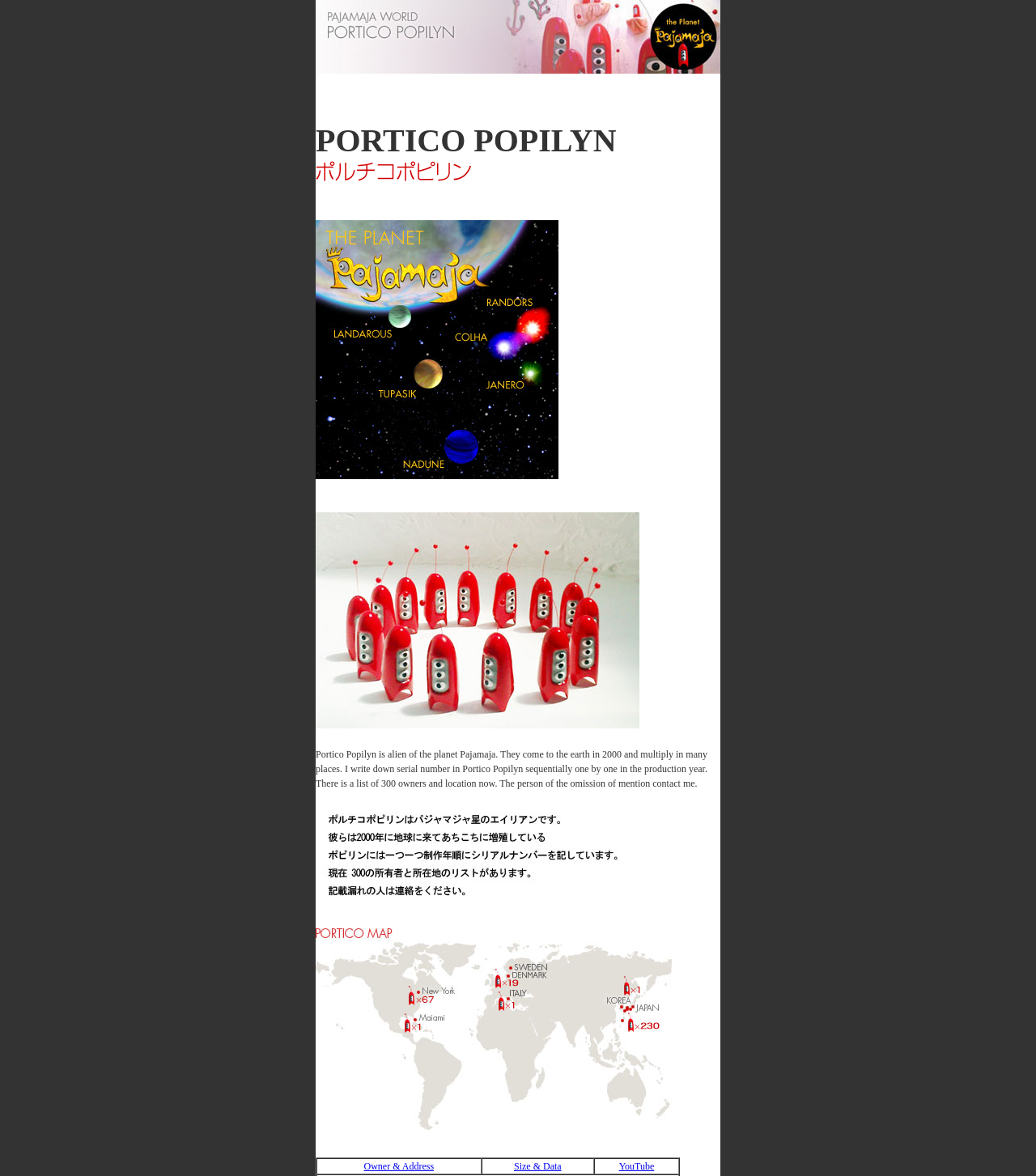What is the name of the alien?
Refer to the image and answer the question using a single word or phrase.

Portico Popilyn